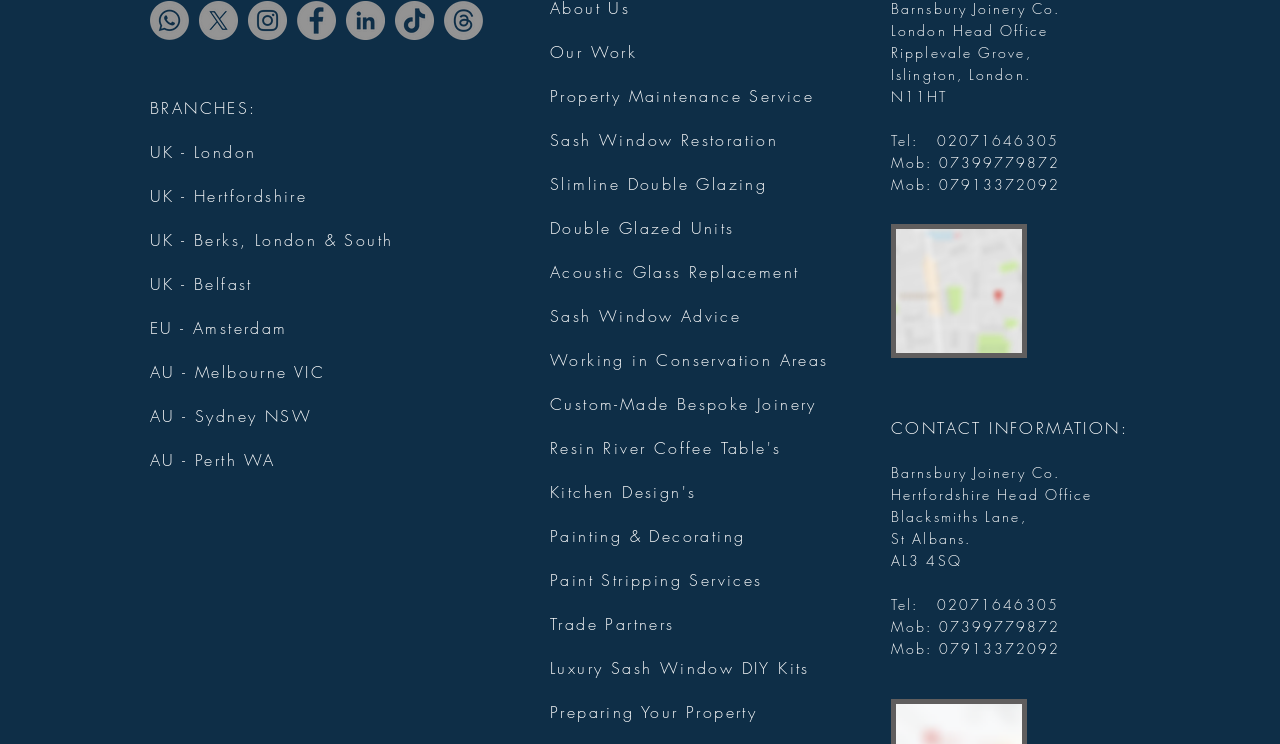What services are offered by the company?
Based on the image content, provide your answer in one word or a short phrase.

Sash Window Replacement, Property Maintenance, etc.